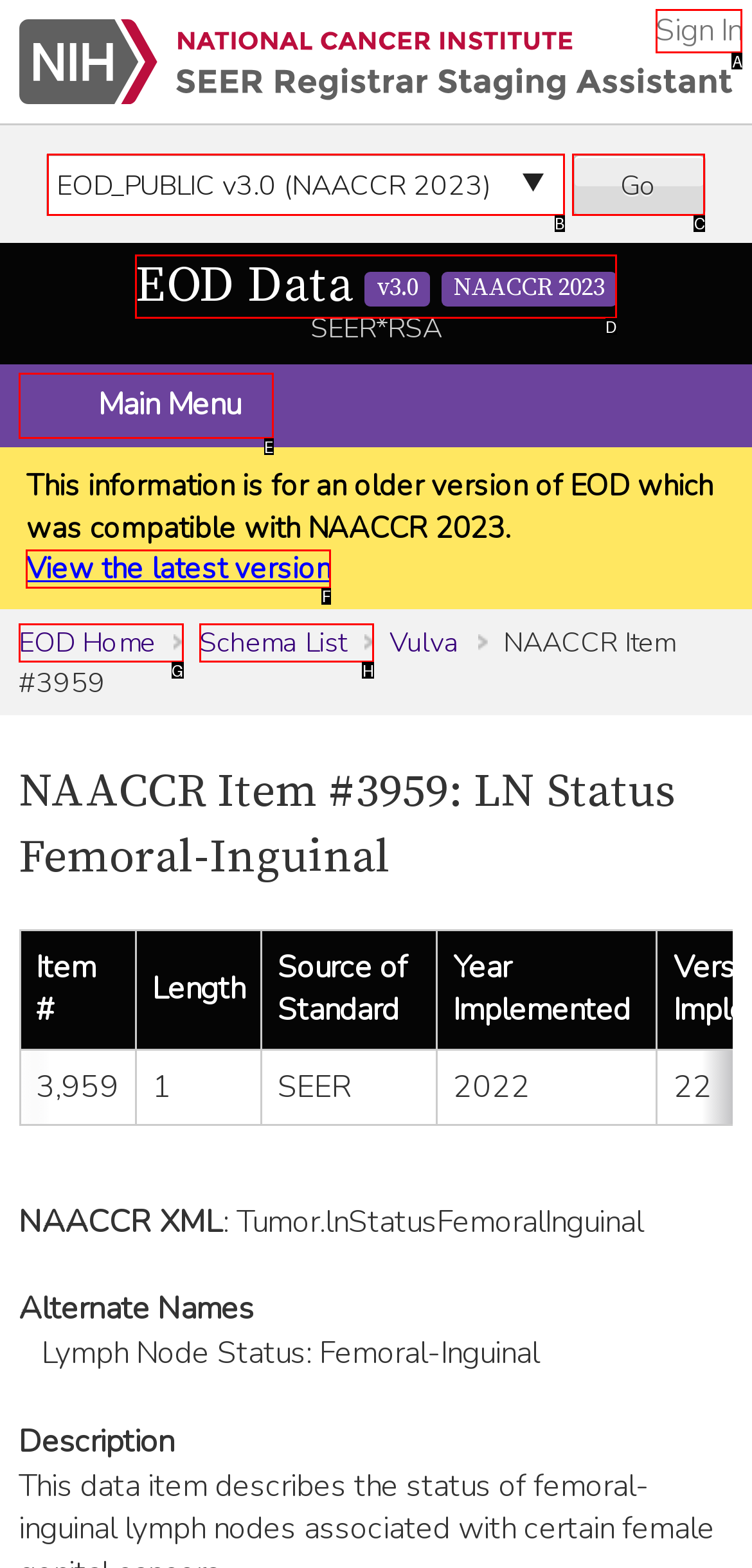Choose the HTML element that needs to be clicked for the given task: Sign in Respond by giving the letter of the chosen option.

A